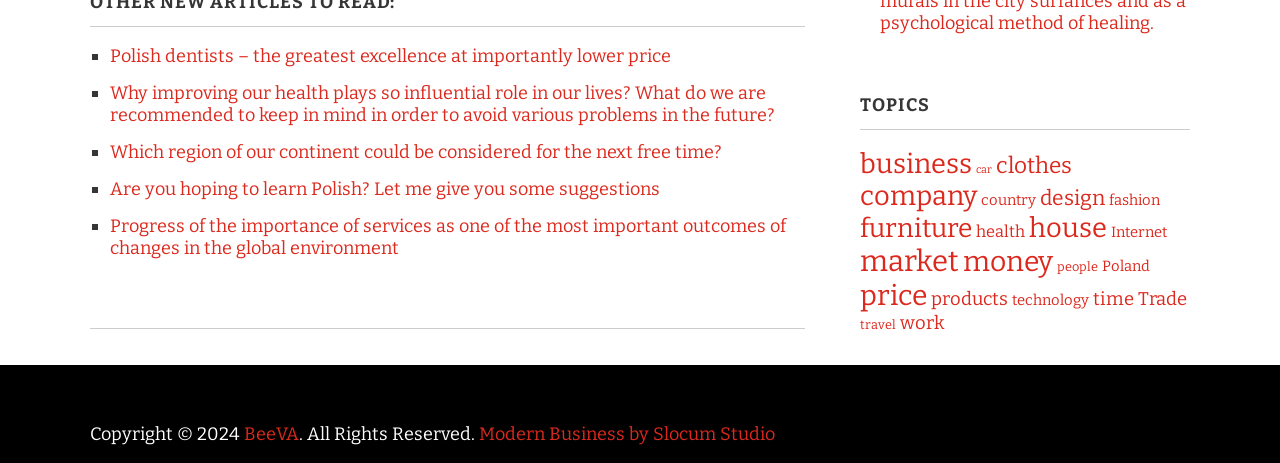Pinpoint the bounding box coordinates of the clickable area necessary to execute the following instruction: "Read about the importance of services". The coordinates should be given as four float numbers between 0 and 1, namely [left, top, right, bottom].

[0.086, 0.464, 0.614, 0.559]